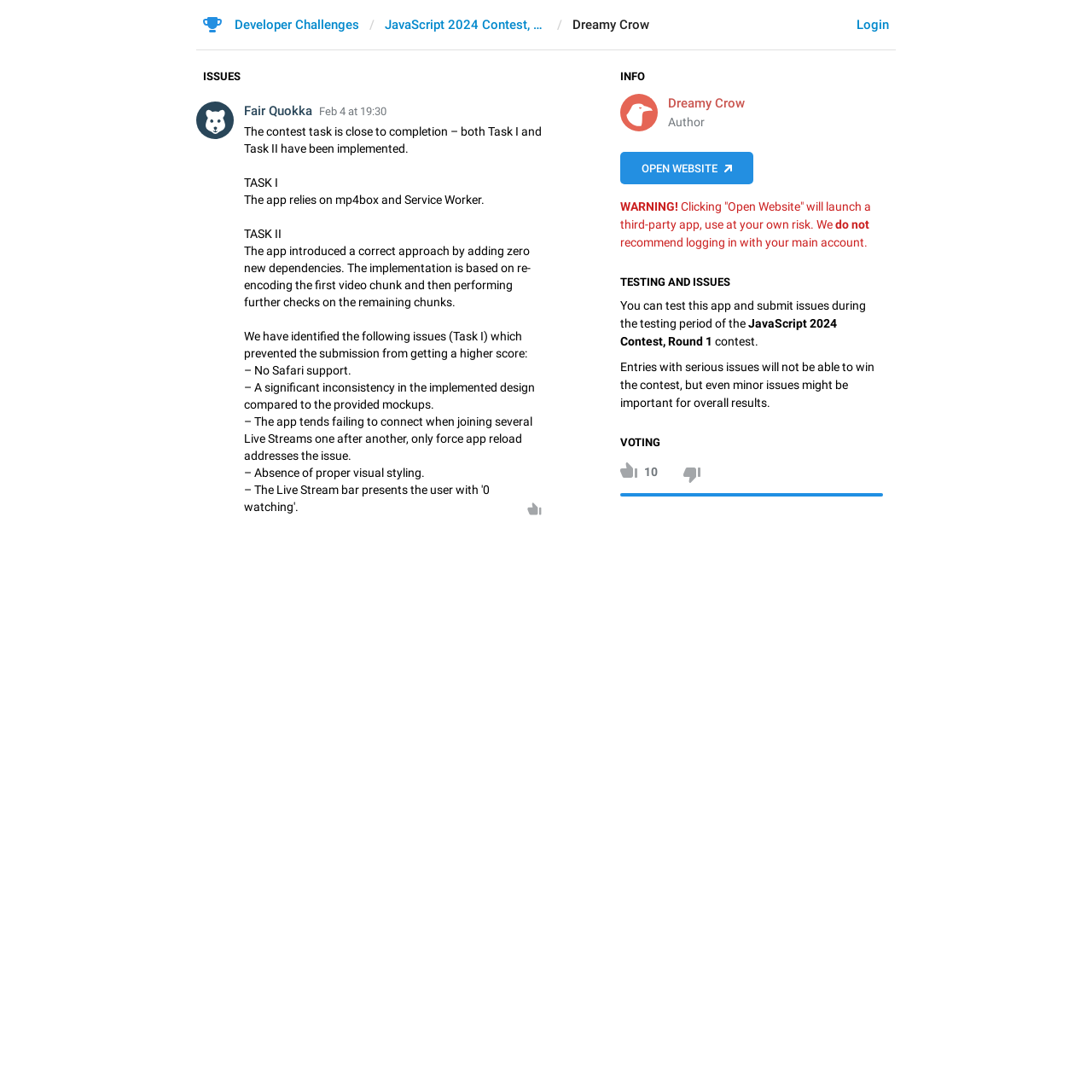Explain the webpage's layout and main content in detail.

The webpage is about the JavaScript 2024 Contest, Round 1, and it appears to be a developer challenge platform. At the top, there are four links: "Login", "Developer Challenges", "JavaScript 2024 Contest, Round 1", and "Dreamy Crow". 

Below these links, there is a main section divided into several parts. On the left side, there is a section titled "ISSUES" with a heading, followed by a post from "Fair Quokka" with a timestamp "Feb 4 at 19:30". The post discusses the contest task, including the implementation of Task I and Task II, and lists several issues that prevented the submission from getting a higher score.

On the right side, there are three sections: "INFO", "TESTING AND ISSUES", and "VOTING". The "INFO" section has a link "OPEN WEBSITE" with a warning message below it, advising users to use the link at their own risk. The "TESTING AND ISSUES" section provides information about testing and submitting issues during the contest period. The "VOTING" section has an image and a number "10", but the purpose of this section is not clear.

There are a total of 3 images on the page, but their contents are not described. There are also several headings, links, and static text elements throughout the page, providing information about the contest, testing, and issues.